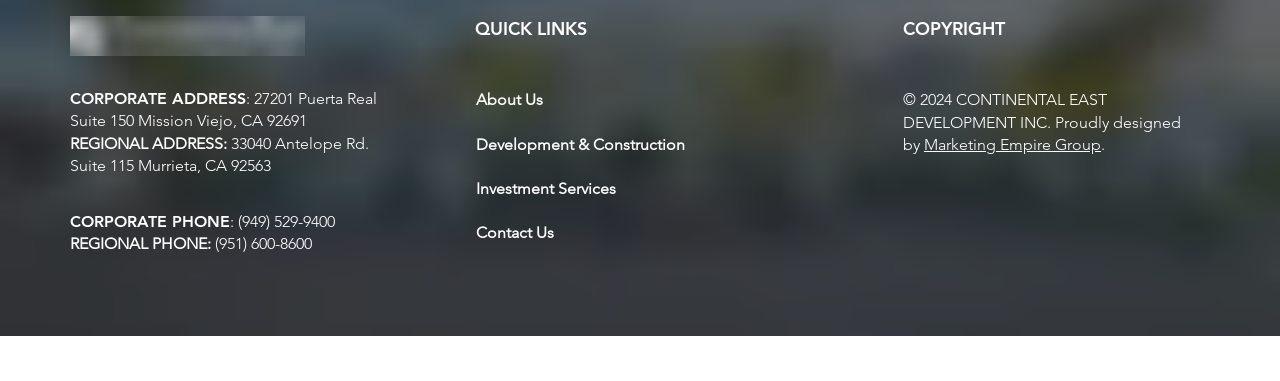Please identify the bounding box coordinates of the element that needs to be clicked to perform the following instruction: "view framing and mount cutting services".

None